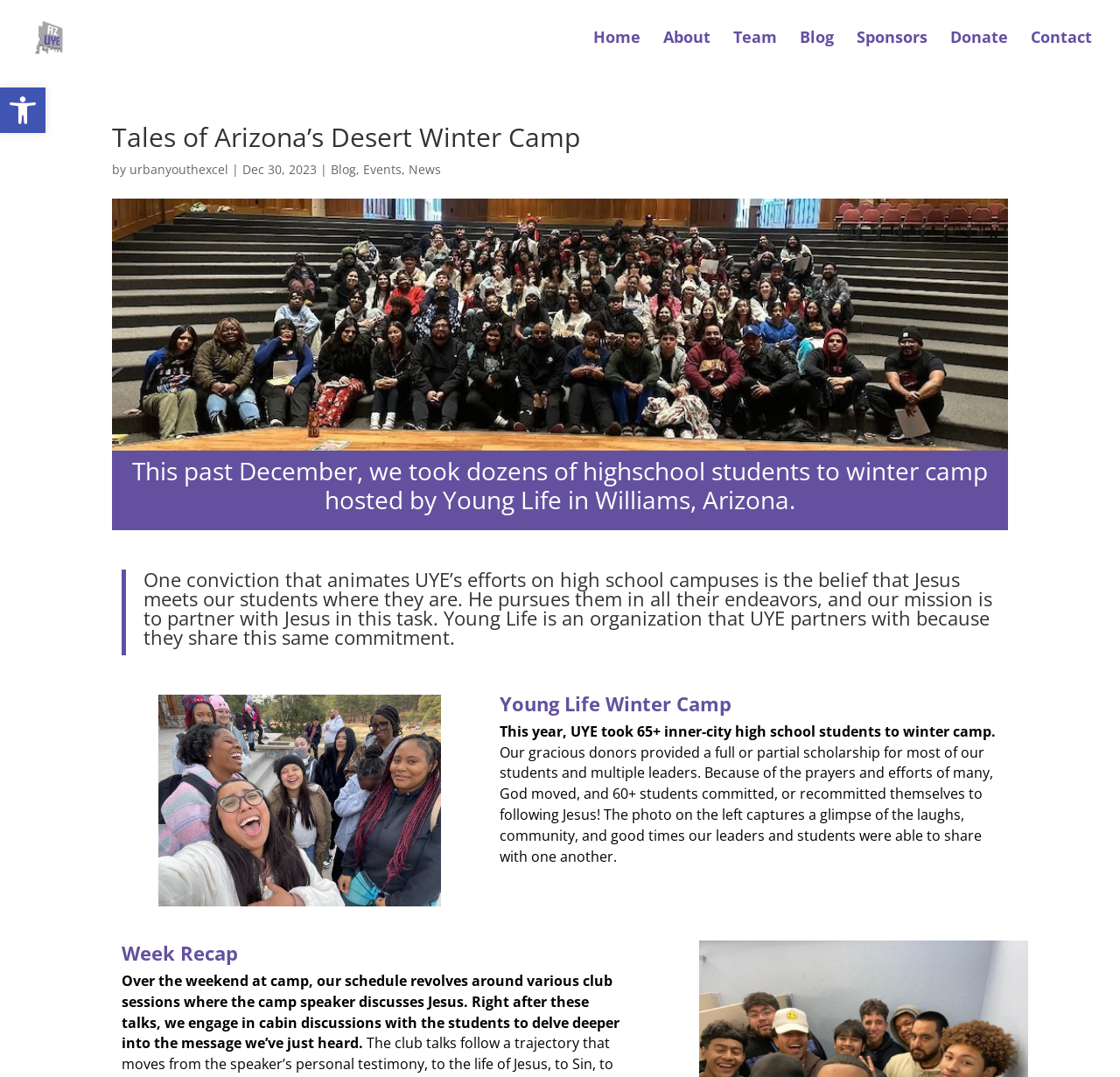Find the bounding box of the web element that fits this description: "UYE’s efforts".

[0.37, 0.526, 0.47, 0.55]